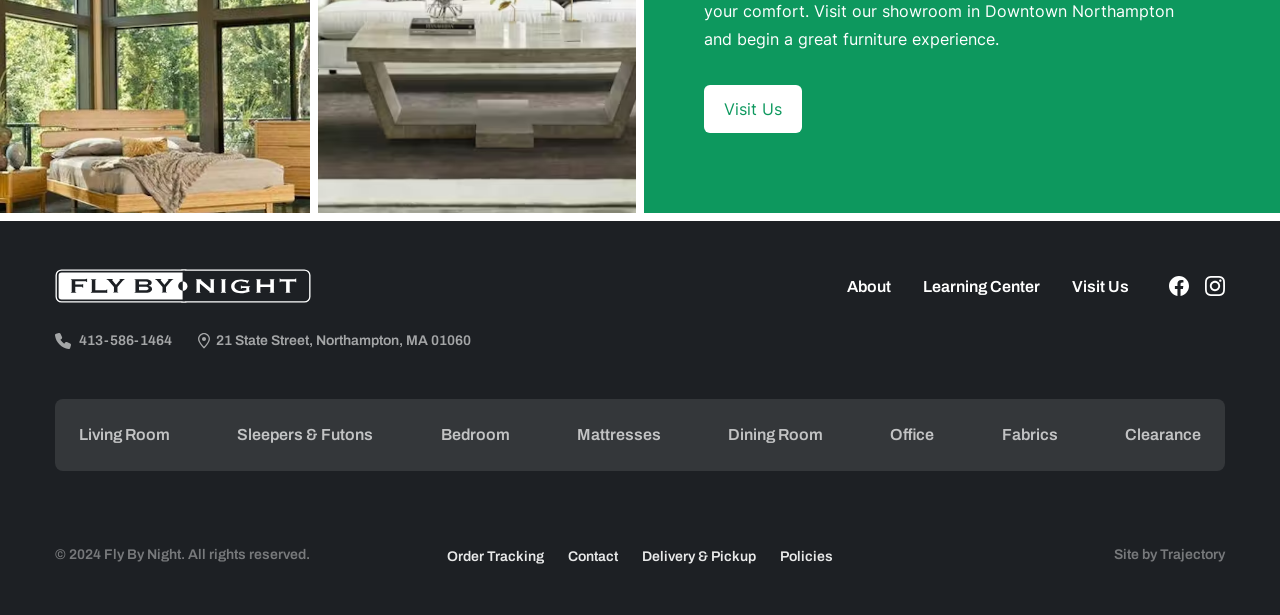What are the social media platforms linked on the website?
Answer the question in as much detail as possible.

I found the social media platforms by looking at the link elements with the bounding box coordinates [0.913, 0.449, 0.929, 0.481] and [0.941, 0.449, 0.957, 0.481], which contain the images of Facebook and Instagram respectively.